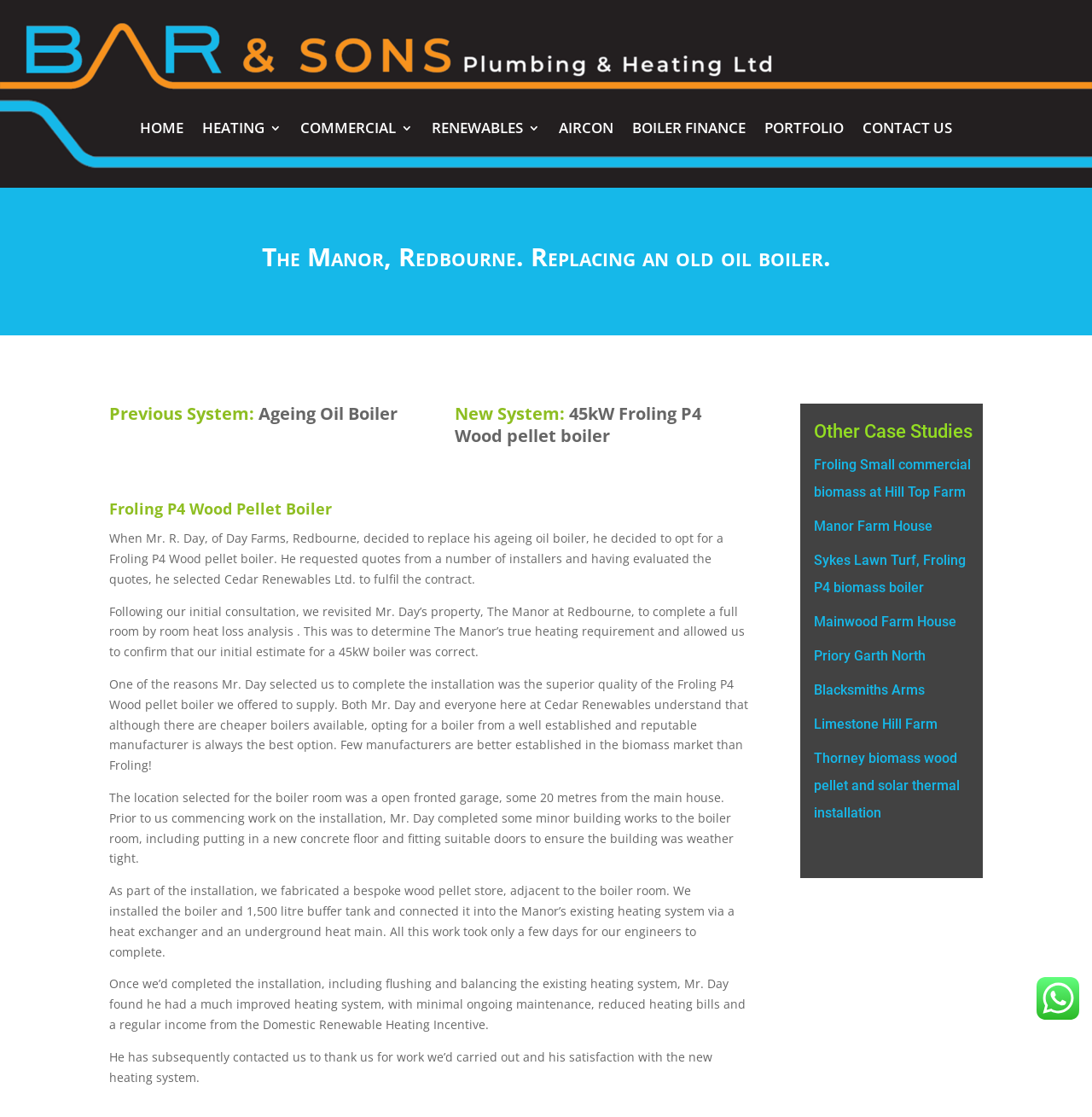Determine the bounding box for the described HTML element: "Boiler Finance". Ensure the coordinates are four float numbers between 0 and 1 in the format [left, top, right, bottom].

[0.579, 0.109, 0.683, 0.126]